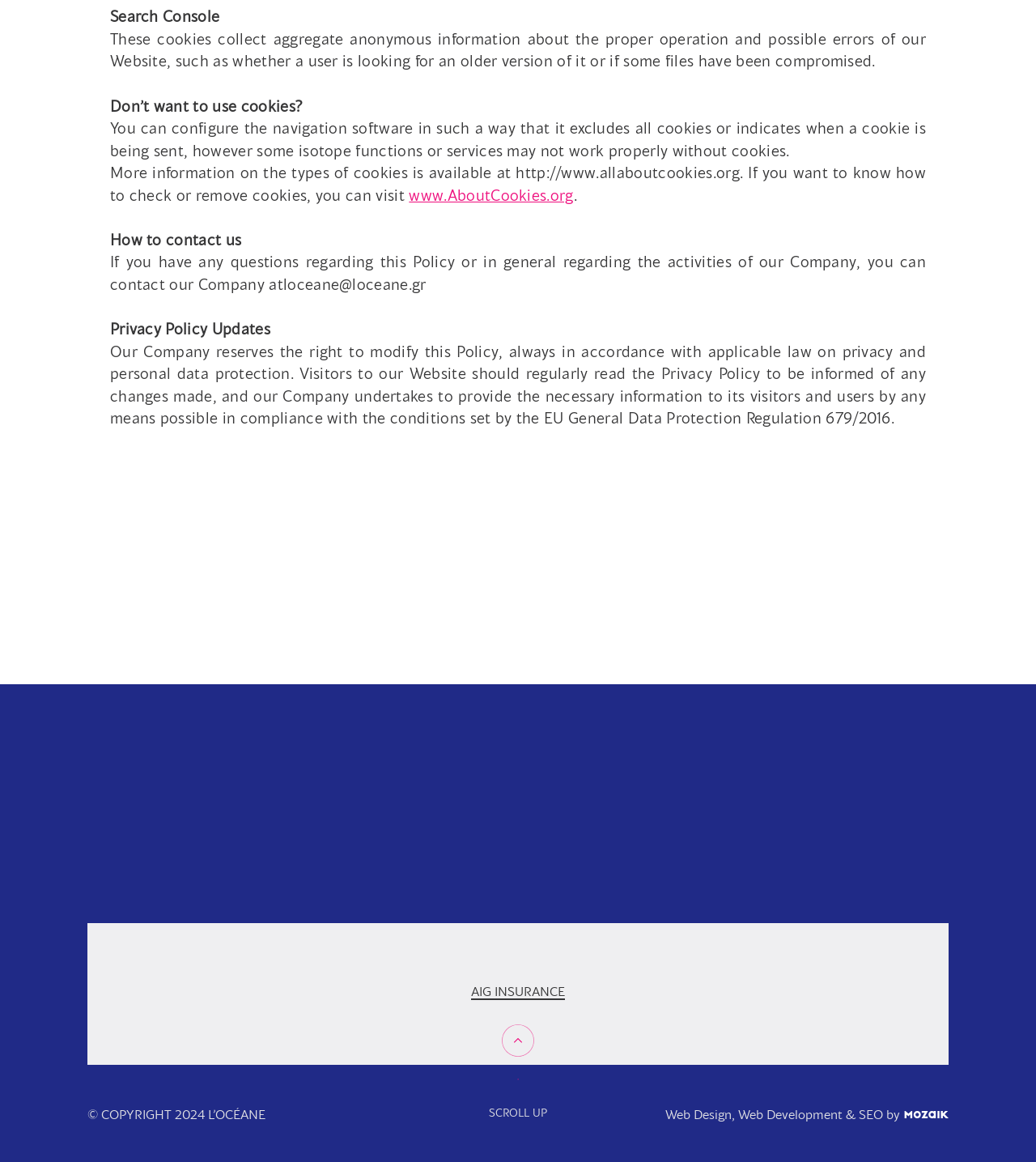What is the name of the insurance company mentioned?
Answer briefly with a single word or phrase based on the image.

AIG INSURANCE